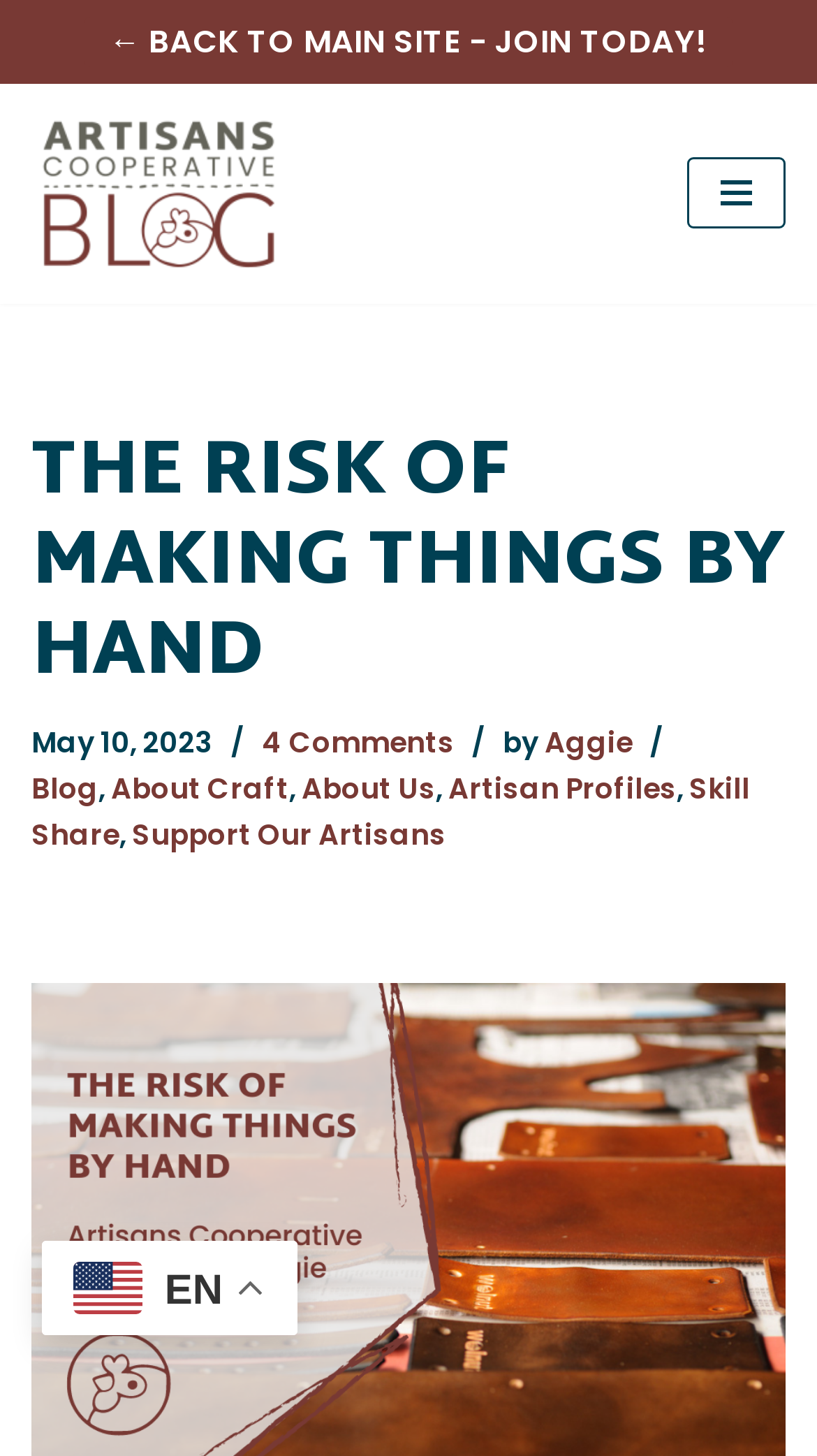Find the bounding box coordinates of the element to click in order to complete this instruction: "Go back to the main site". The bounding box coordinates must be four float numbers between 0 and 1, denoted as [left, top, right, bottom].

[0.103, 0.012, 0.897, 0.046]